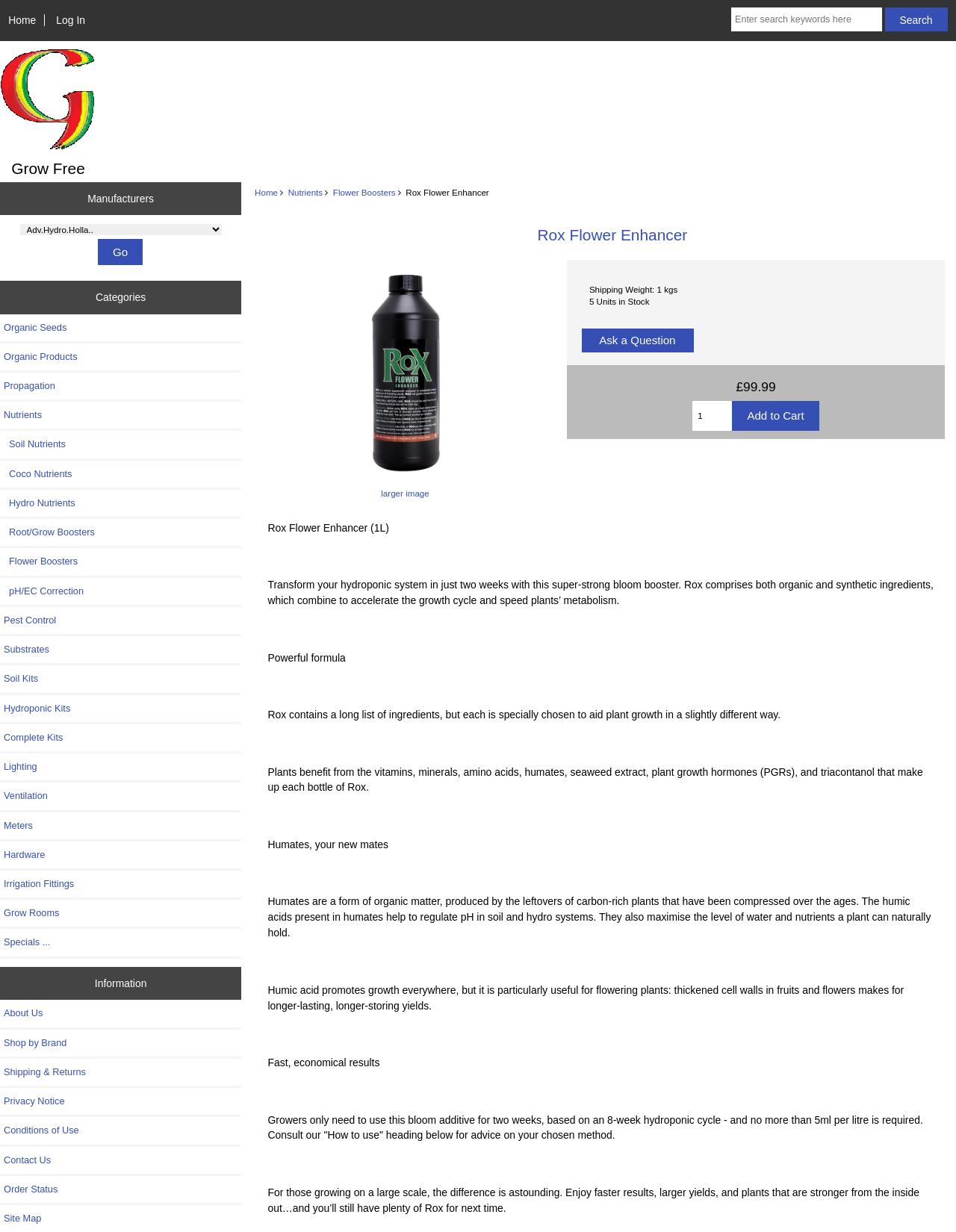Find the bounding box coordinates of the element to click in order to complete the given instruction: "Add to cart."

[0.766, 0.325, 0.857, 0.349]